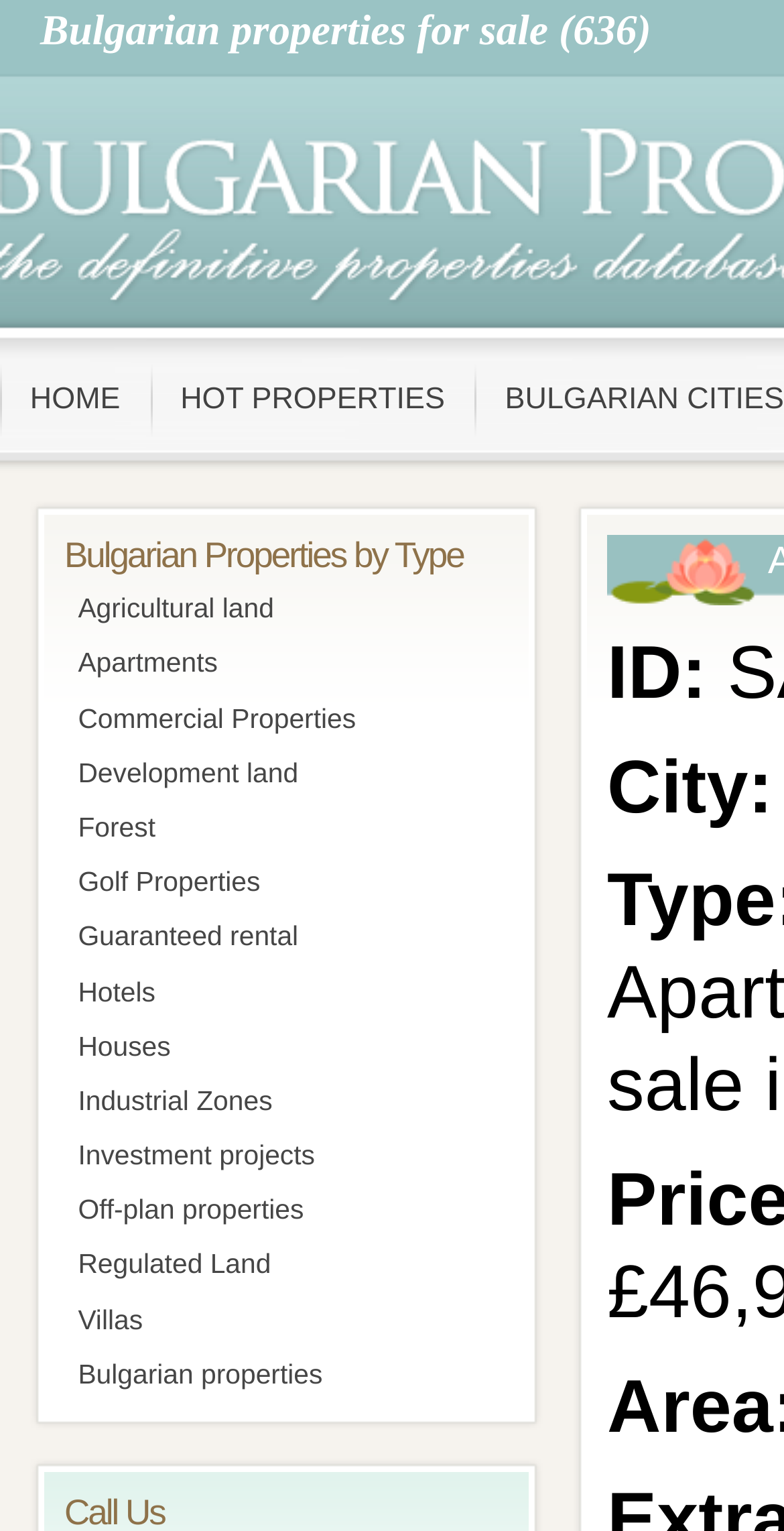Please determine the bounding box coordinates of the element to click in order to execute the following instruction: "View HOT PROPERTIES". The coordinates should be four float numbers between 0 and 1, specified as [left, top, right, bottom].

[0.192, 0.214, 0.606, 0.309]